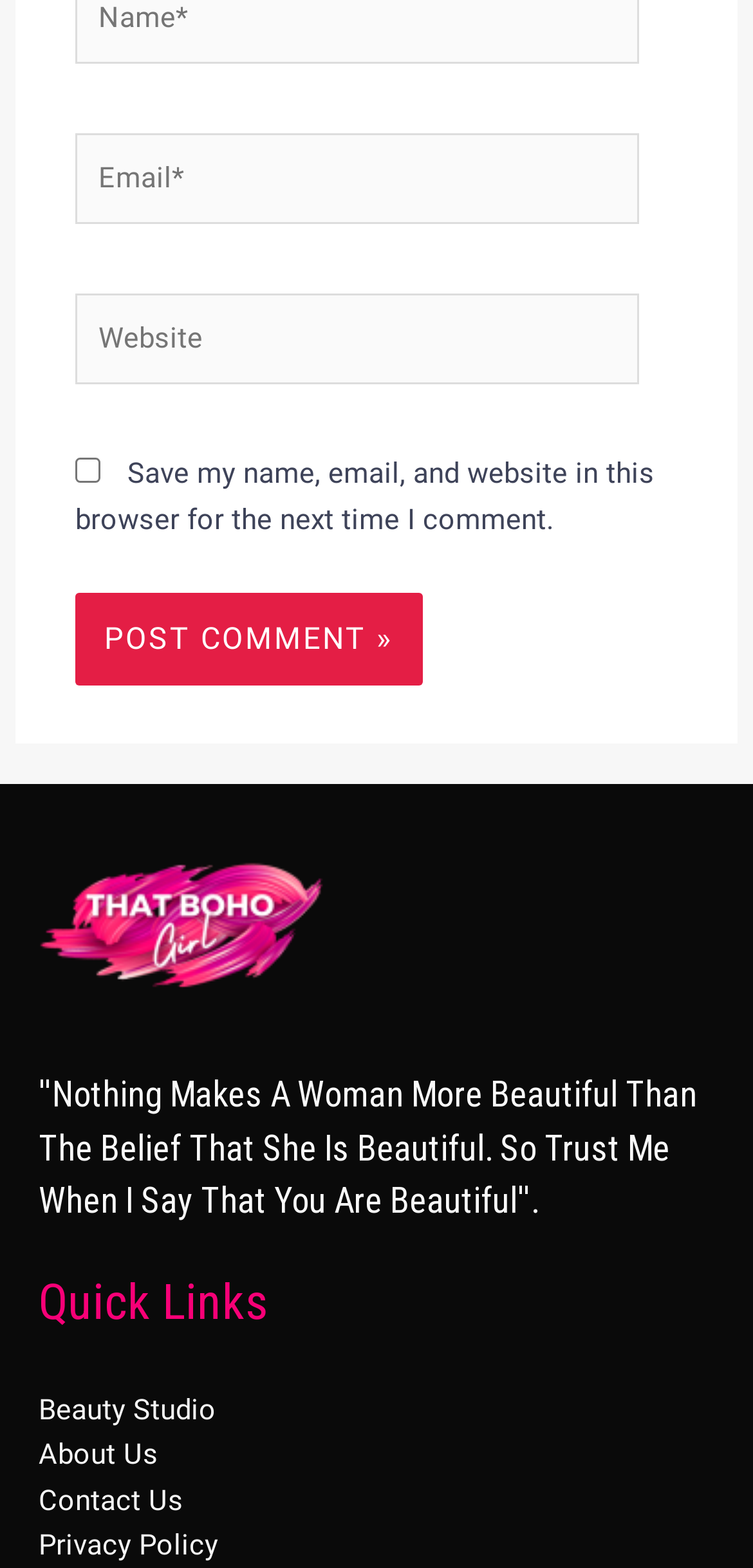Identify the bounding box coordinates of the clickable region necessary to fulfill the following instruction: "Click on the writer's picture". The bounding box coordinates should be four float numbers between 0 and 1, i.e., [left, top, right, bottom].

None